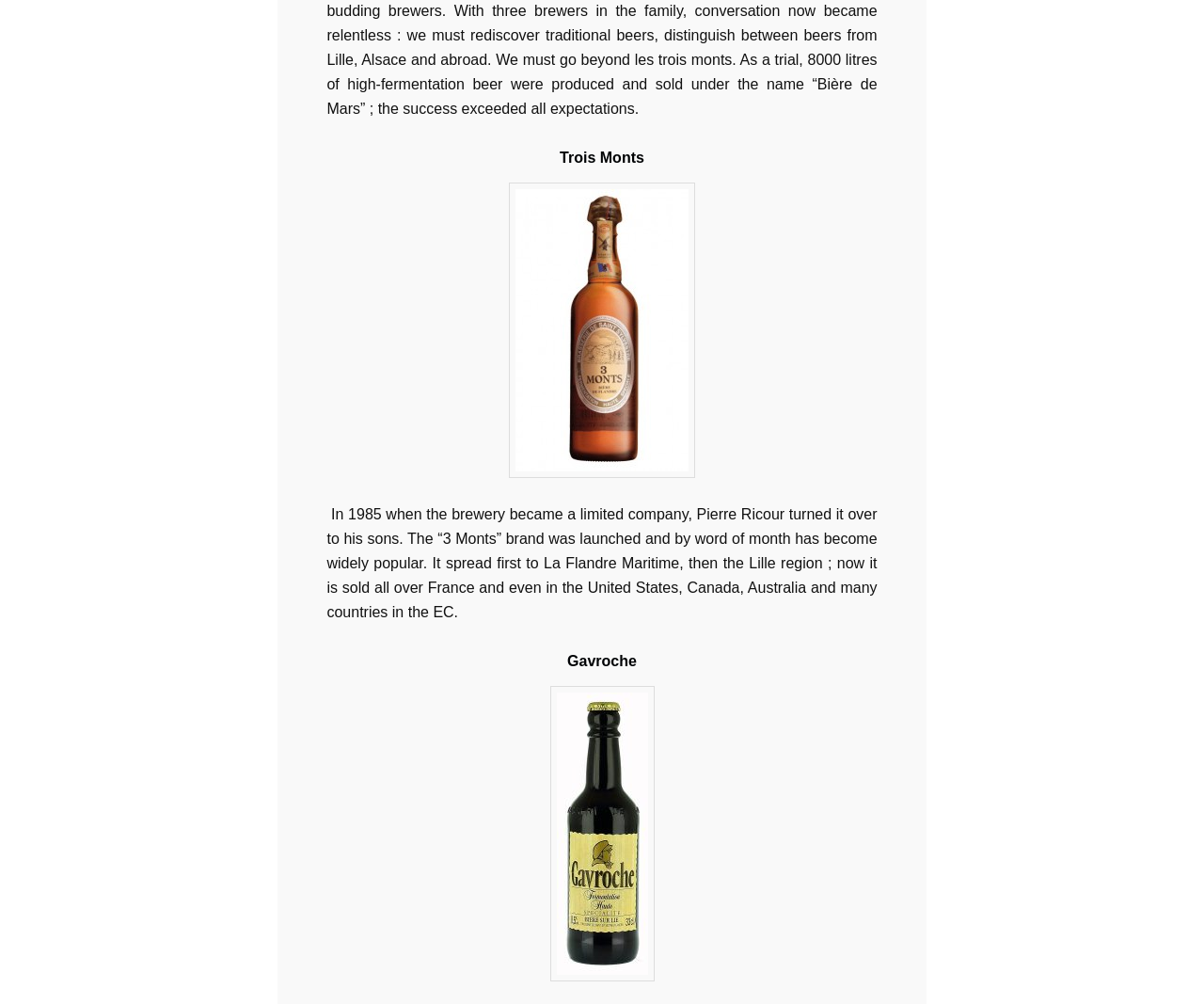What is the name of the brewery?
Please provide a comprehensive answer based on the details in the screenshot.

The name of the brewery can be inferred from the heading 'Trois Monts' at the top of the webpage, which is also a link. This suggests that Trois Monts is a brand or a company, likely a brewery.